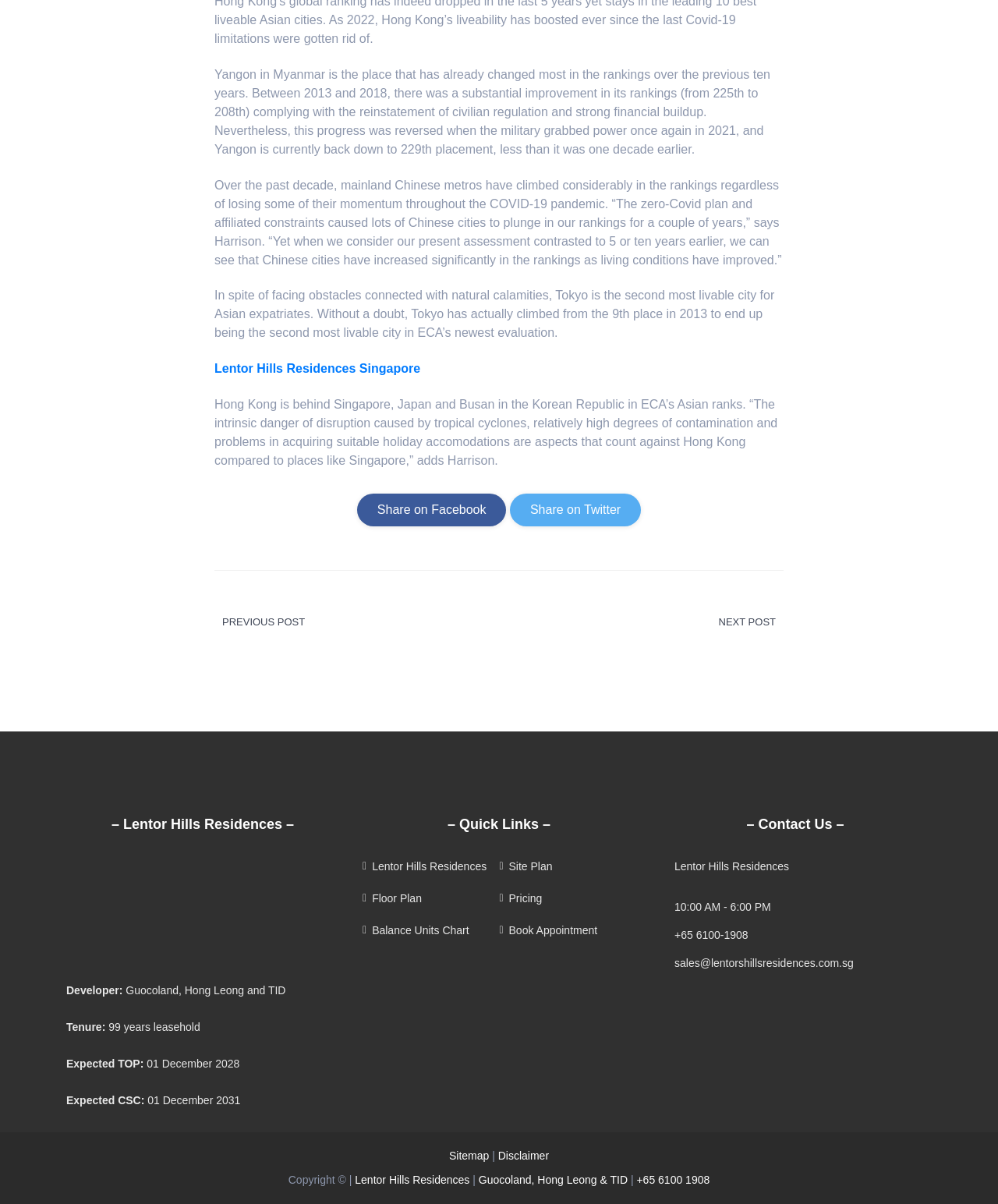Please find the bounding box coordinates of the element's region to be clicked to carry out this instruction: "Click on Lentor Hills Residences Singapore".

[0.215, 0.301, 0.421, 0.312]